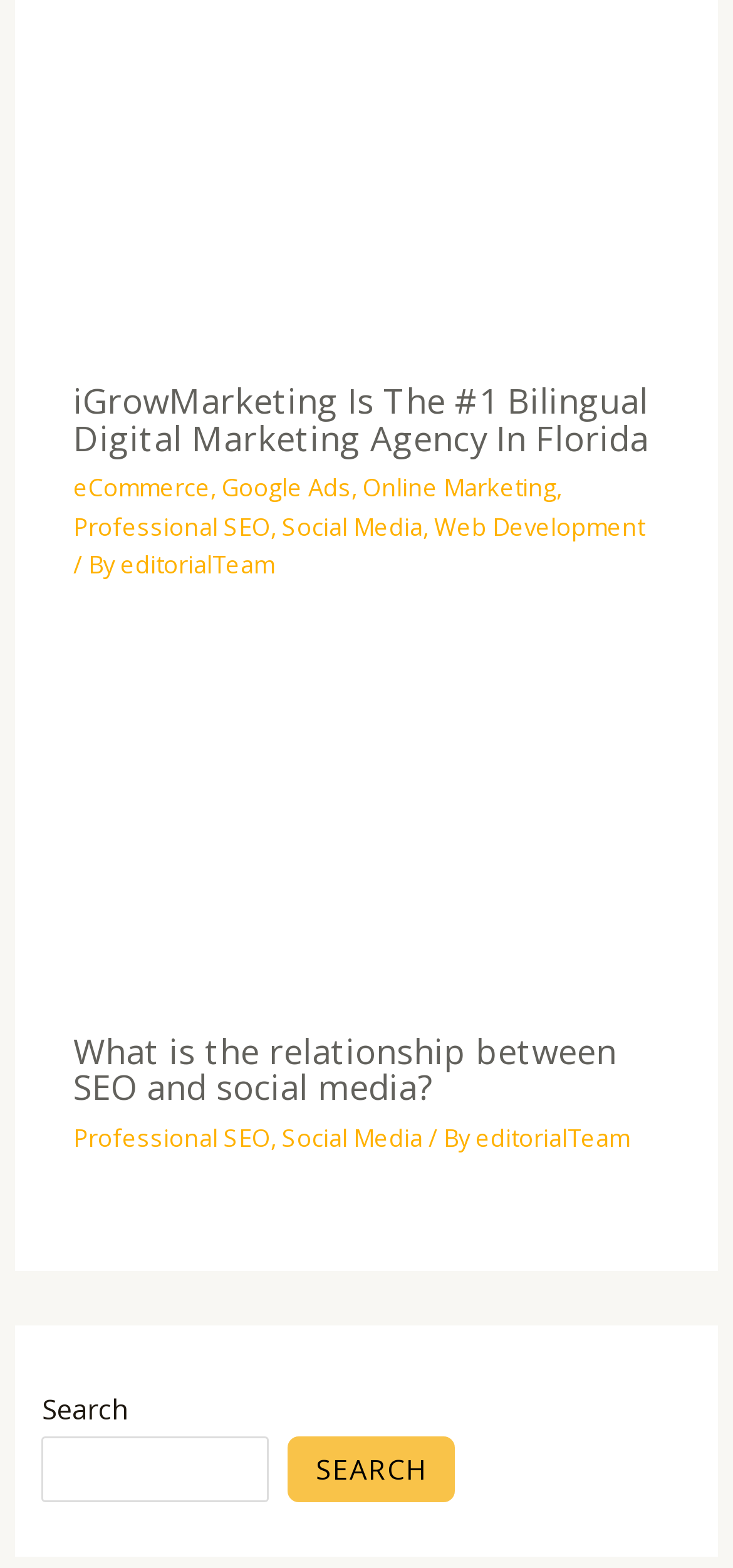Based on the image, please elaborate on the answer to the following question:
What are the services offered by the agency?

The services can be found in the first article section, where the links 'Digital Marketing', 'eCommerce', 'Google Ads', 'Online Marketing', 'Professional SEO', 'Social Media', and 'Web Development' are listed.